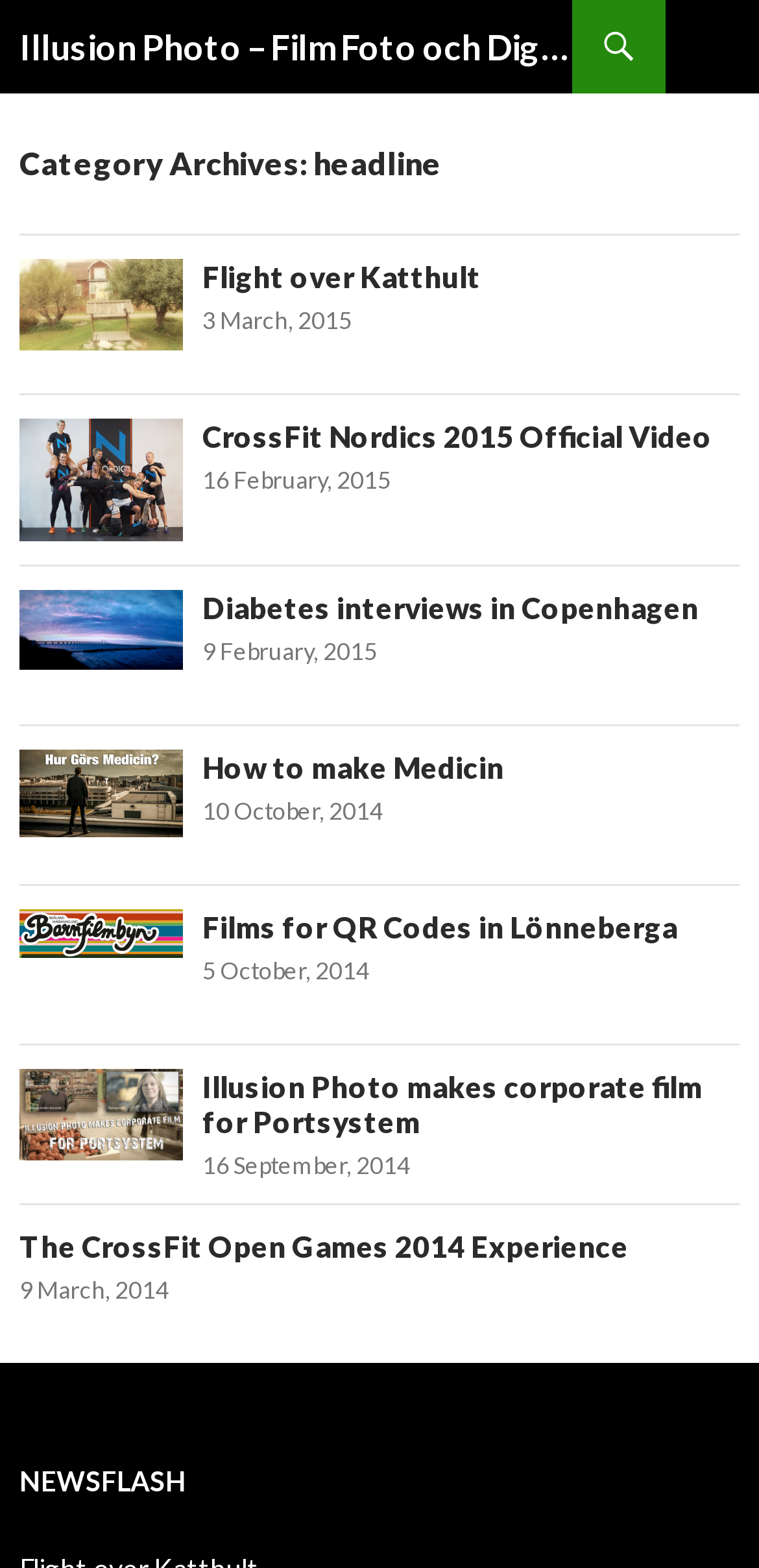Identify the bounding box coordinates of the clickable region required to complete the instruction: "read the 'CrossFit Nordics 2015 Official Video' article". The coordinates should be given as four float numbers within the range of 0 and 1, i.e., [left, top, right, bottom].

[0.026, 0.267, 0.974, 0.289]